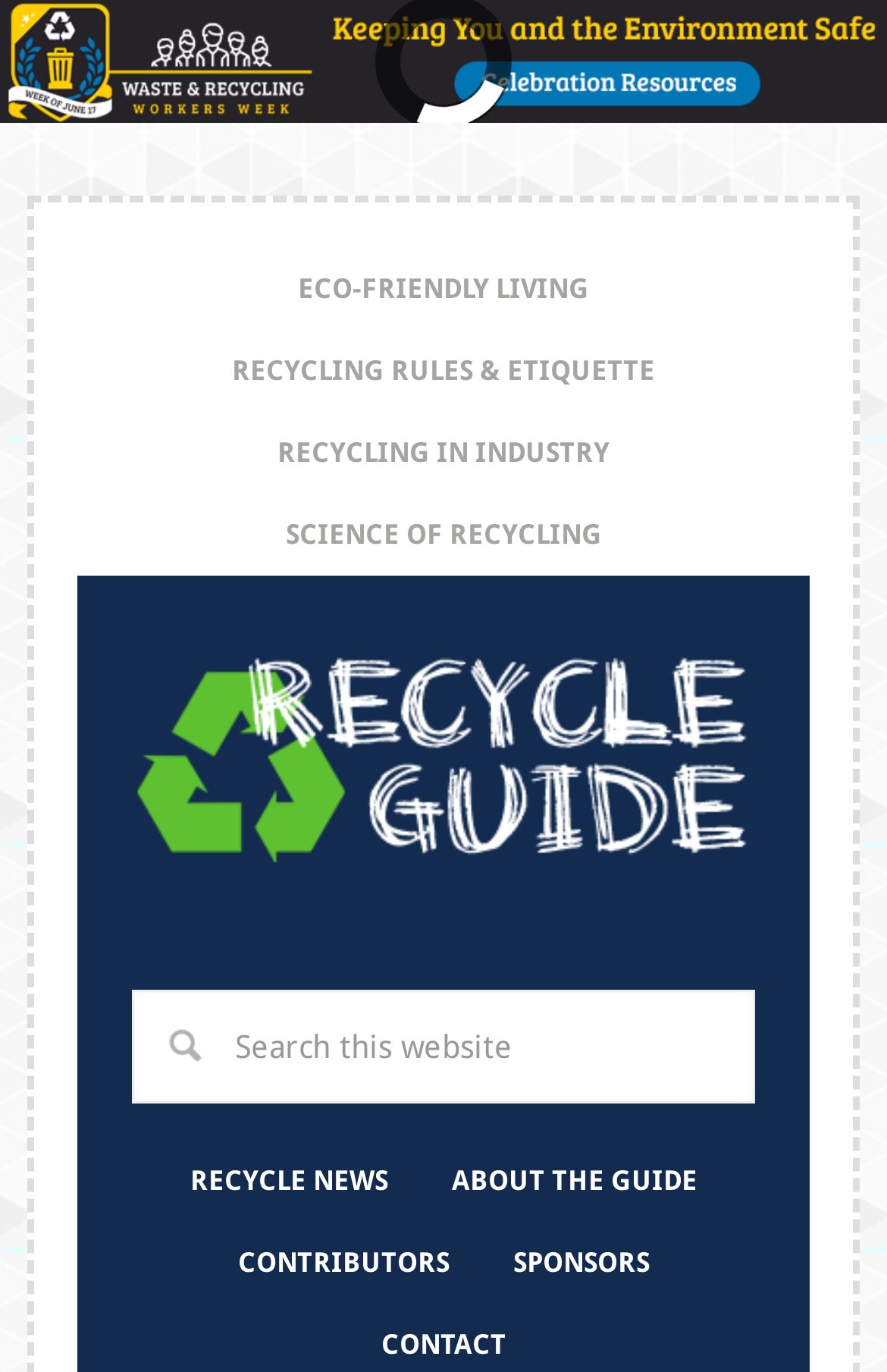Please reply to the following question using a single word or phrase: 
What is the main category of the webpage?

Recycling